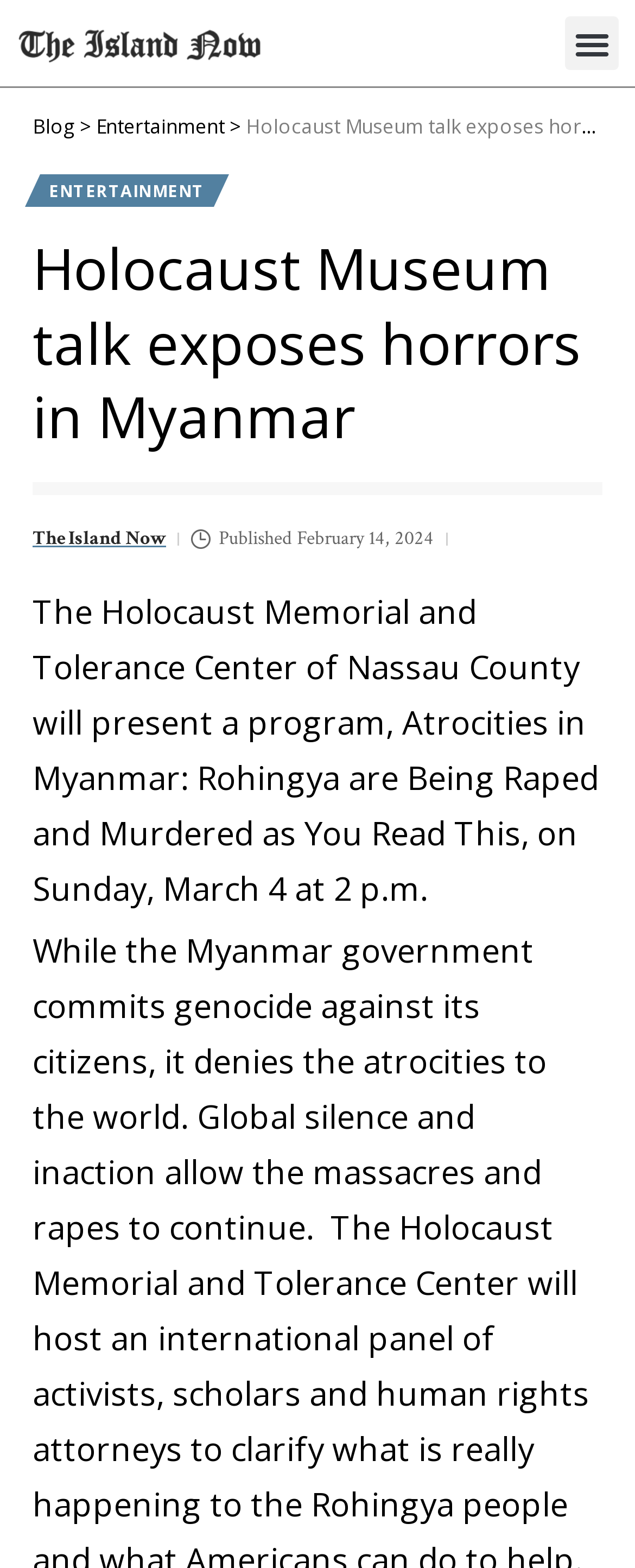Answer the following inquiry with a single word or phrase:
What is the name of the publication that published this article?

The Island Now